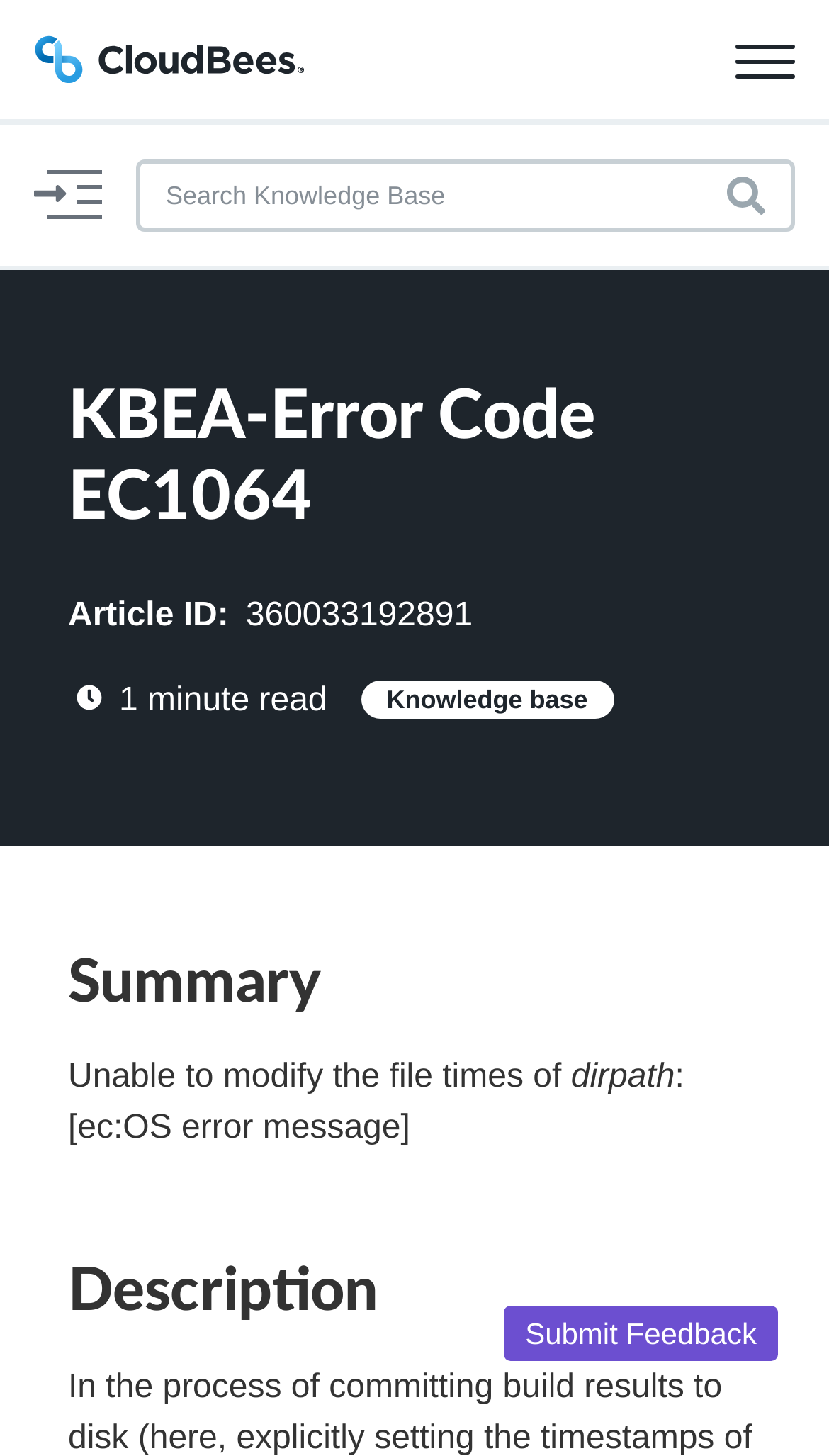Find and indicate the bounding box coordinates of the region you should select to follow the given instruction: "Go to the Training page".

[0.041, 0.175, 0.959, 0.257]